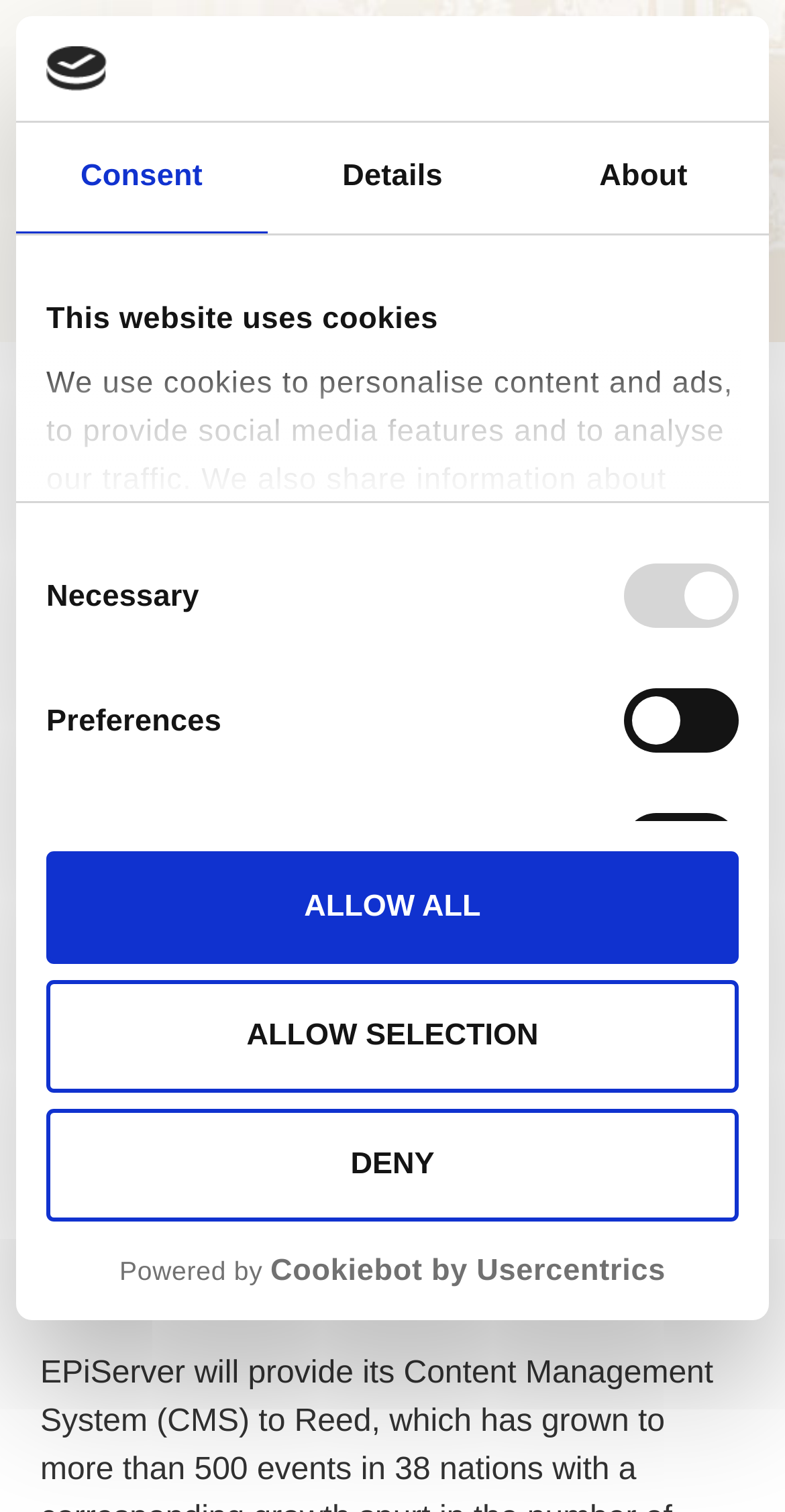Identify the bounding box coordinates of the area you need to click to perform the following instruction: "Toggle the menu".

[0.458, 0.143, 0.542, 0.187]